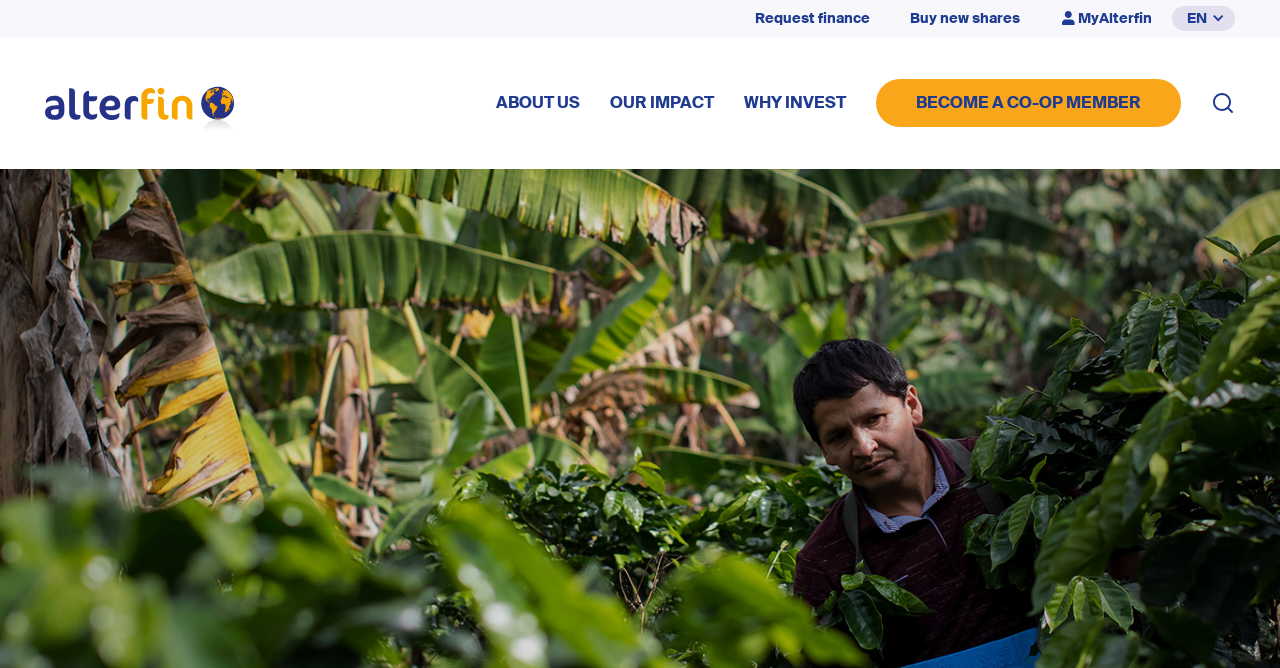How many links are there in the top navigation bar?
Using the image as a reference, answer the question with a short word or phrase.

5